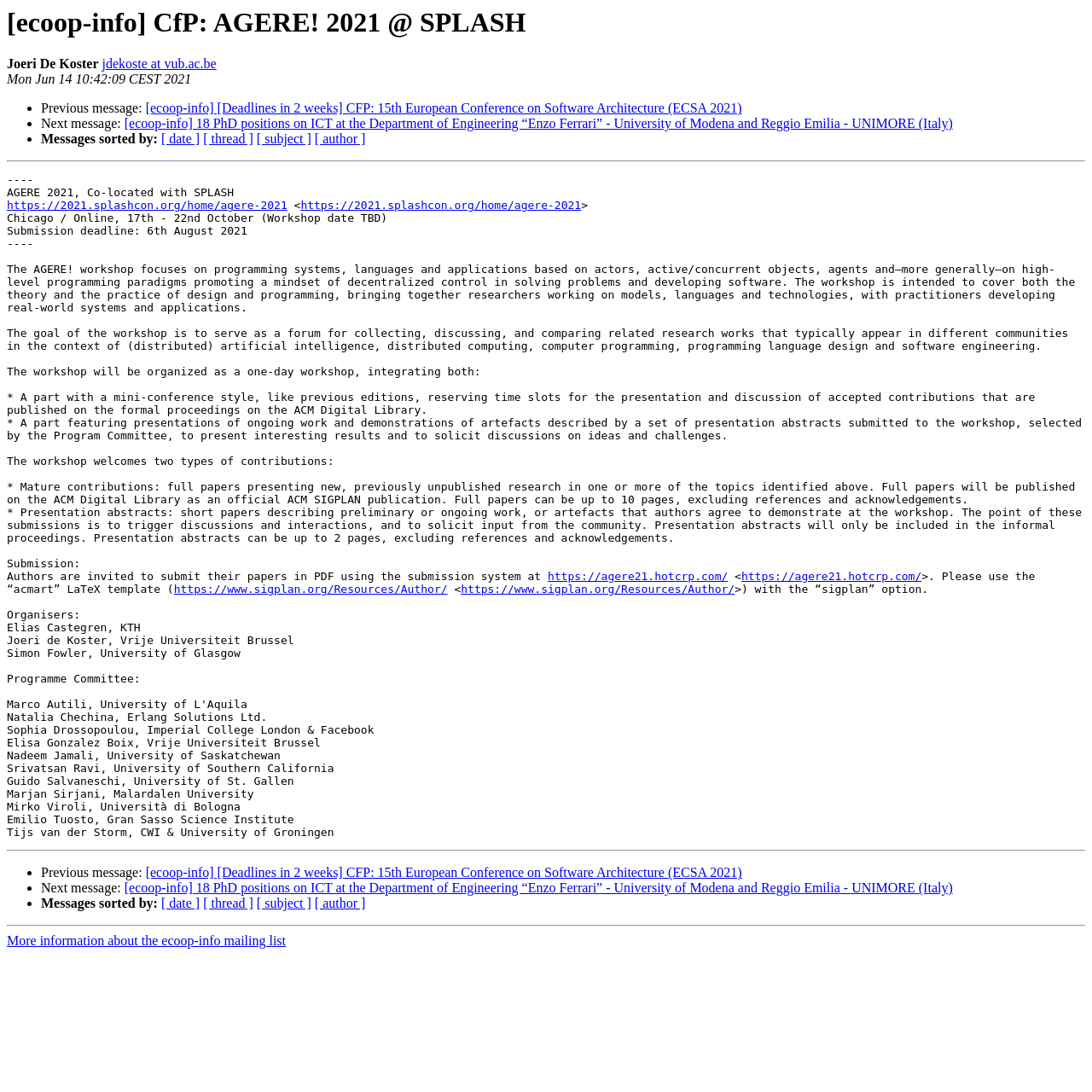Please identify the bounding box coordinates of the element's region that should be clicked to execute the following instruction: "Check the previous message". The bounding box coordinates must be four float numbers between 0 and 1, i.e., [left, top, right, bottom].

[0.038, 0.093, 0.133, 0.106]